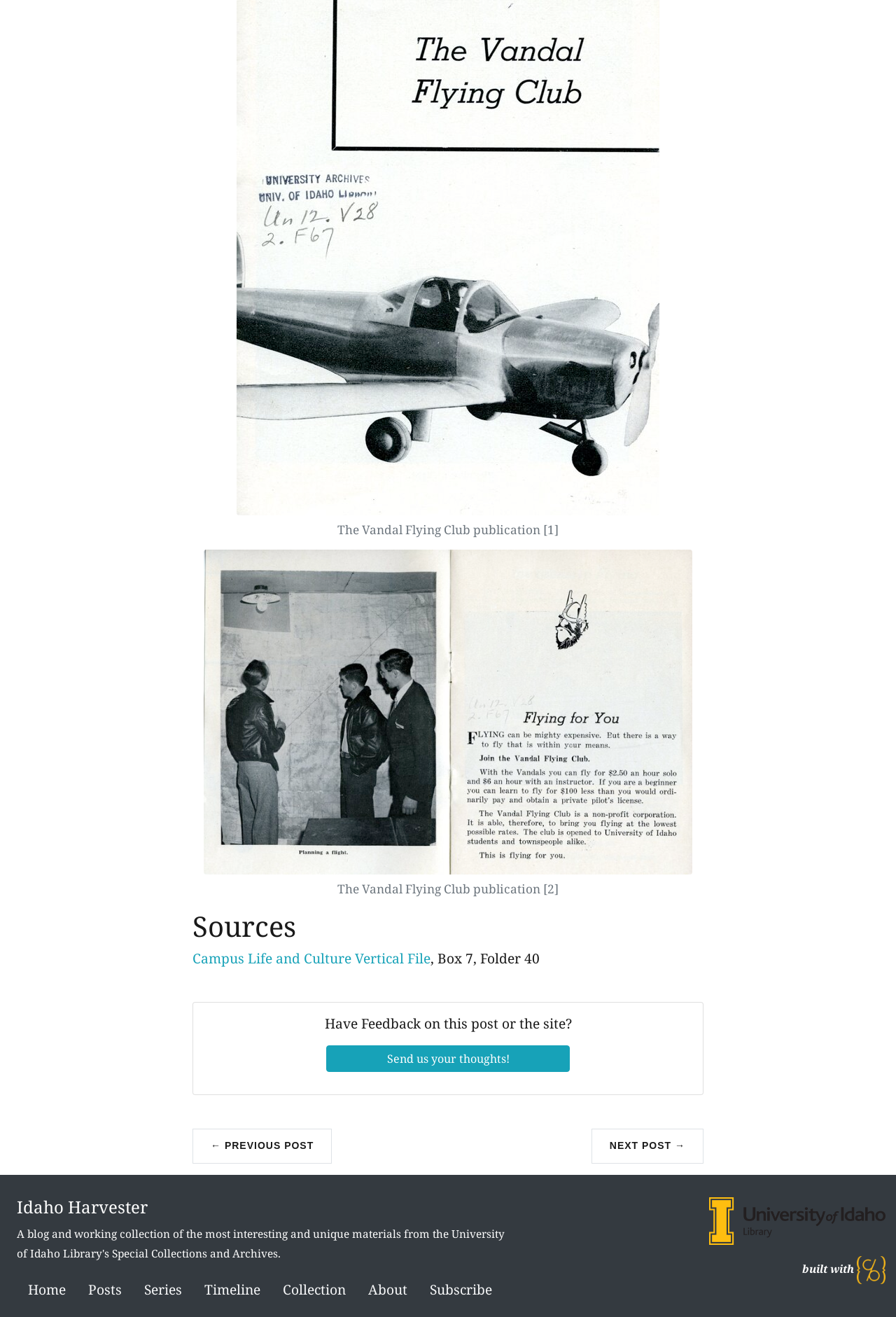What is the name of the flying club publication?
Provide a detailed and well-explained answer to the question.

The question can be answered by looking at the link elements with IDs 255 and 257, which both have the text 'The Vandal Flying Club publication'. This suggests that the publication is related to the Vandal Flying Club.